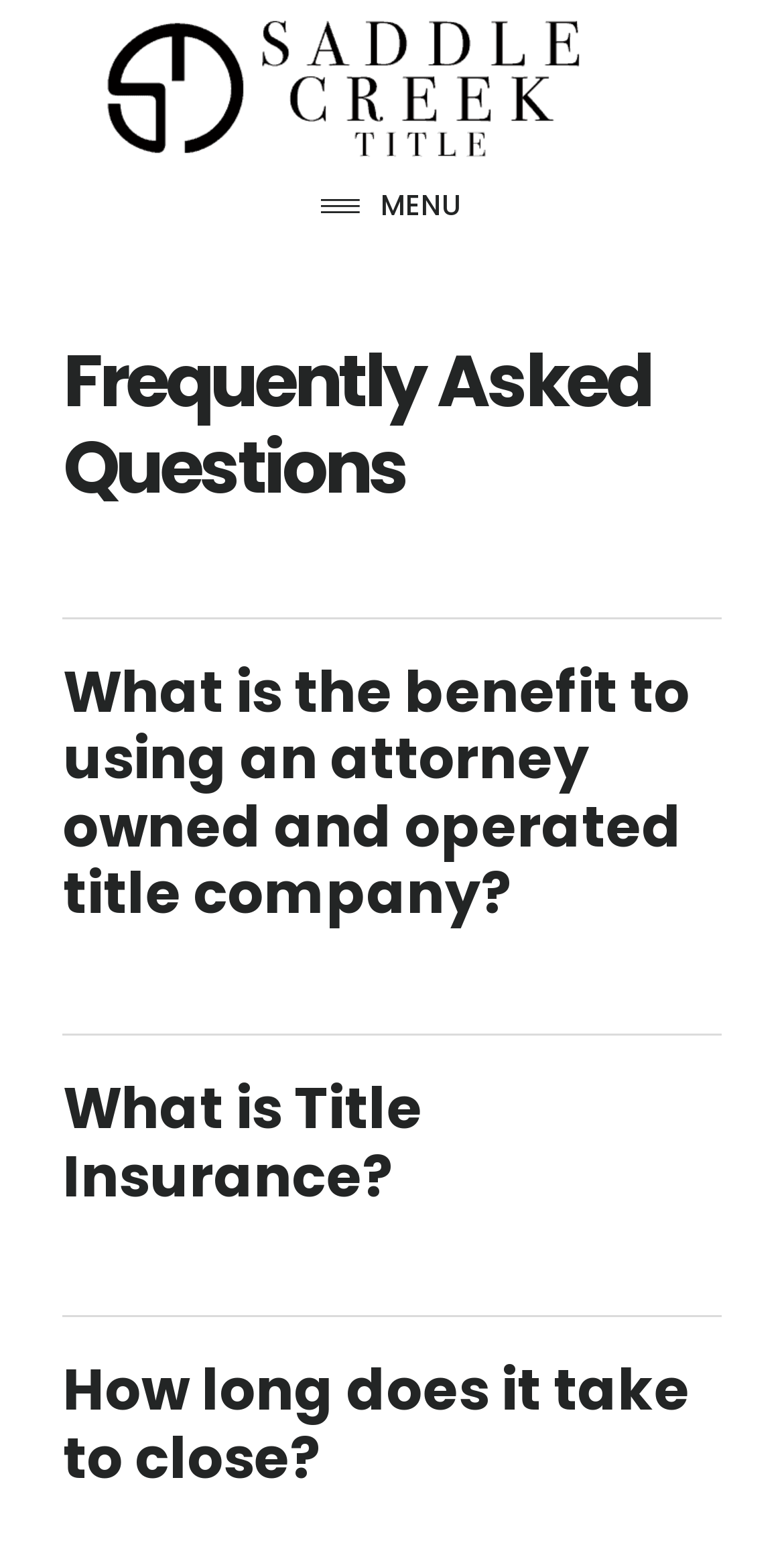Generate a thorough explanation of the webpage's elements.

The webpage is titled "Frequently Asked Questions" and has a prominent header with the same title. At the top-left corner, there are two links, "Skip to main content" and "Skip to footer", which are likely used for accessibility purposes. 

Below these links, there is a large link "SADDLE CREEK TITLE" that spans almost the entire width of the page. 

To the right of the "SADDLE CREEK TITLE" link, there is a menu button with an icon, which when pressed, expands to reveal a header section. This header section contains the title "Frequently Asked Questions" again. 

Below the header section, there are three accordion buttons, each with a question related to title companies and the closing process. The questions are "What is the benefit to using an attorney owned and operated title company?", "What is Title Insurance?", and "How long does it take to close?". These buttons, when expanded, likely reveal answers to these questions.